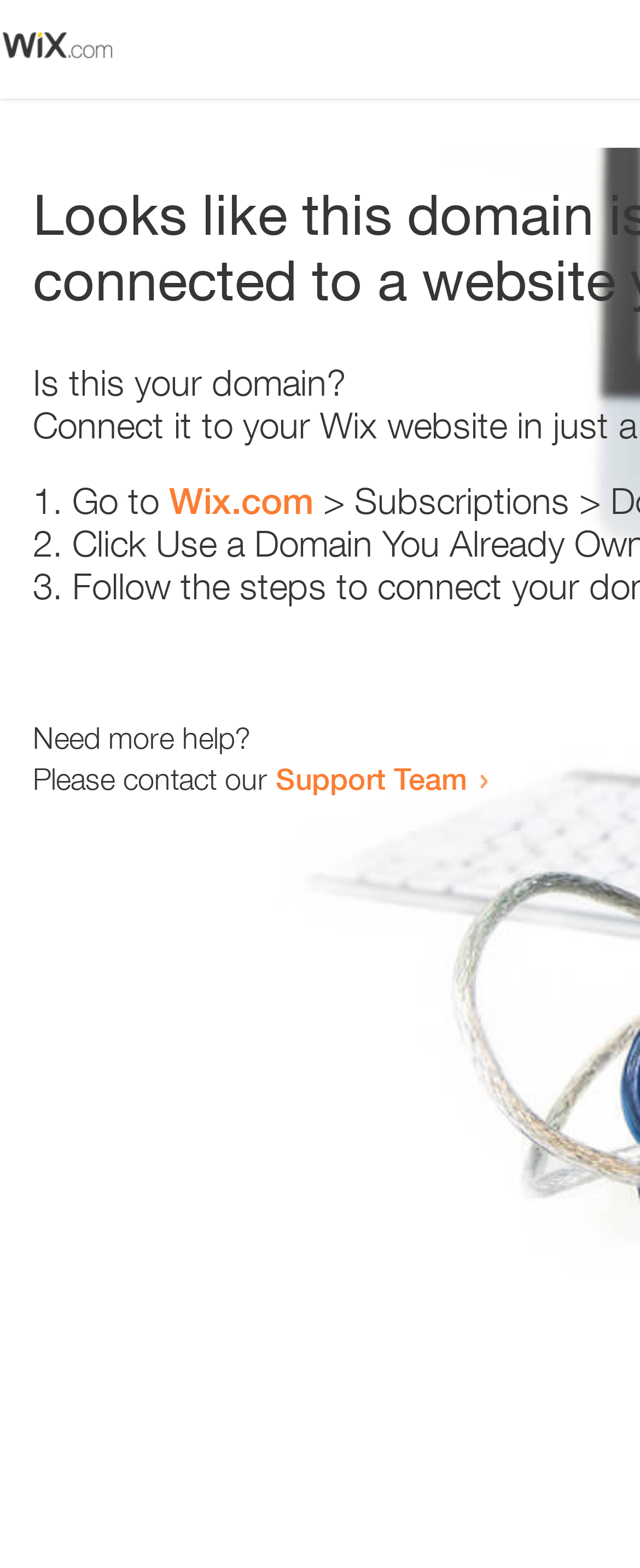Offer a detailed account of what is visible on the webpage.

The webpage appears to be an error page, with a small image at the top left corner. Below the image, there is a question "Is this your domain?" in a prominent position. 

To the right of the question, there is a numbered list with three items. The first item starts with "1." and suggests going to "Wix.com". The second item starts with "2." and the third item starts with "3.", but their contents are not specified. 

Below the list, there is a message "Need more help?" followed by a sentence "Please contact our Support Team" with a link to the Support Team. The link is positioned to the right of the sentence.